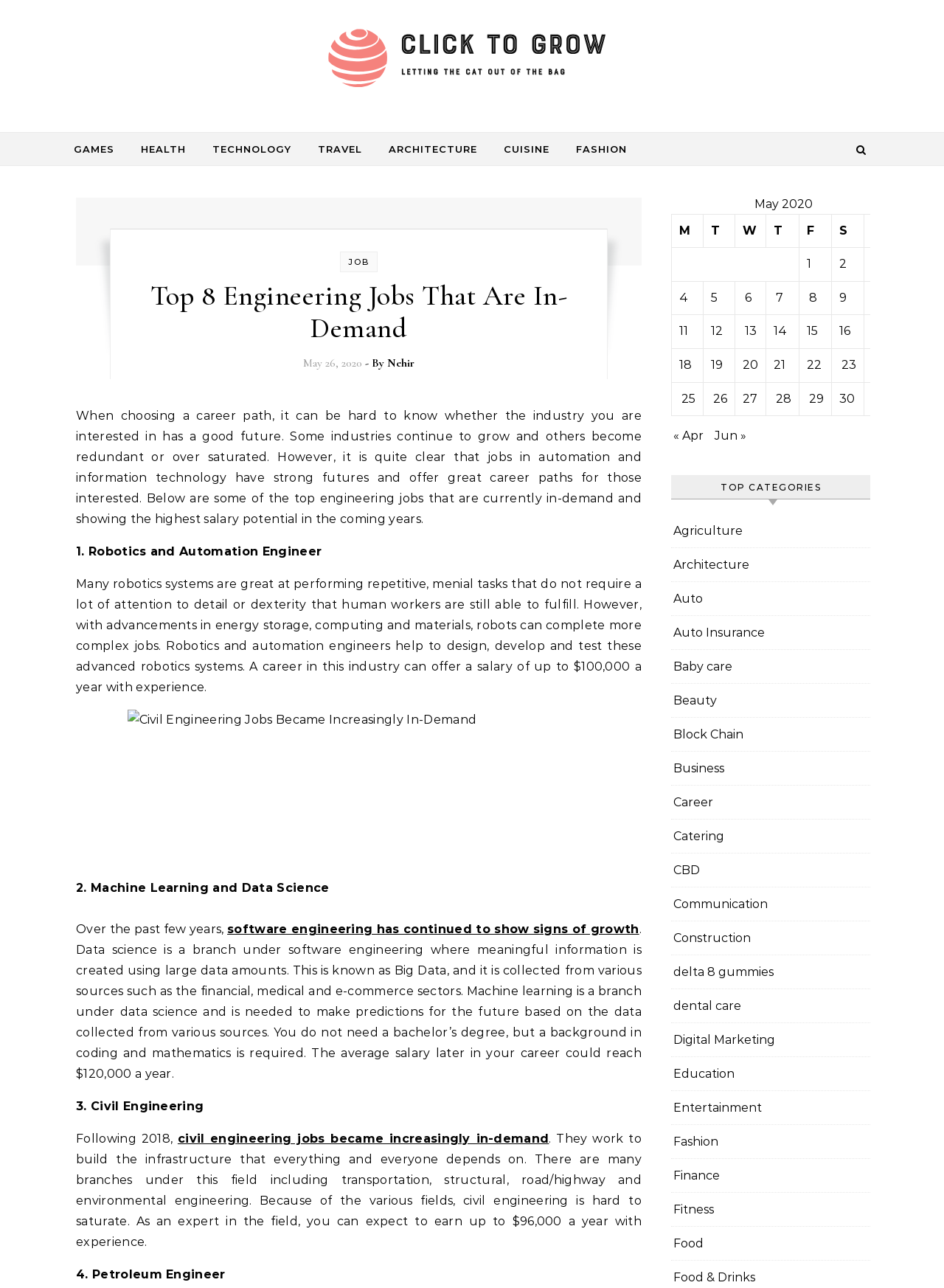Respond to the following question with a brief word or phrase:
What is the salary range of a Robotics and Automation Engineer?

Up to $100,000 a year